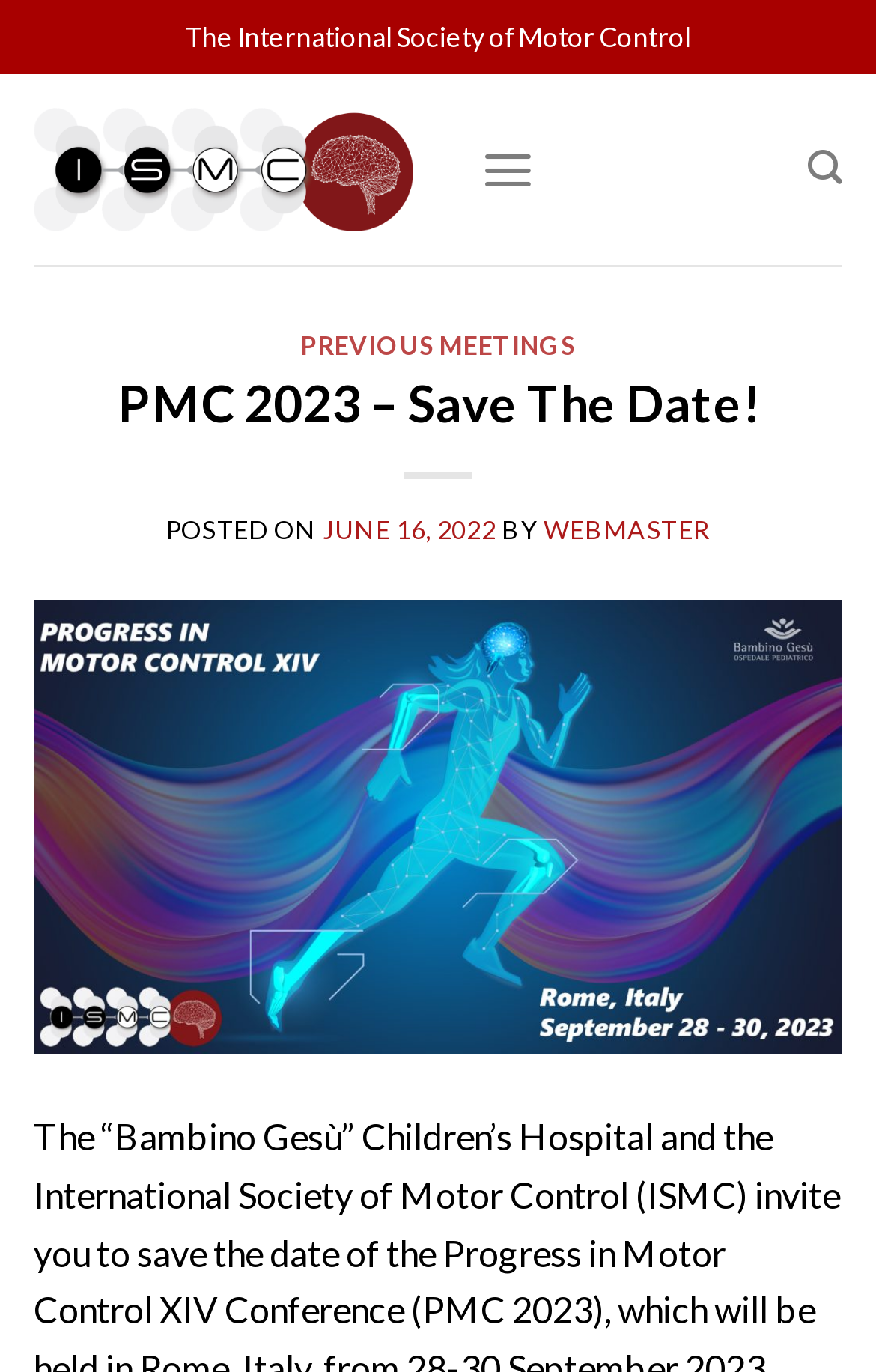What is the name of the society?
Please give a detailed answer to the question using the information shown in the image.

I found the answer by looking at the top-left corner of the webpage, where there is a link with the text 'The International Society of Motor Control'.